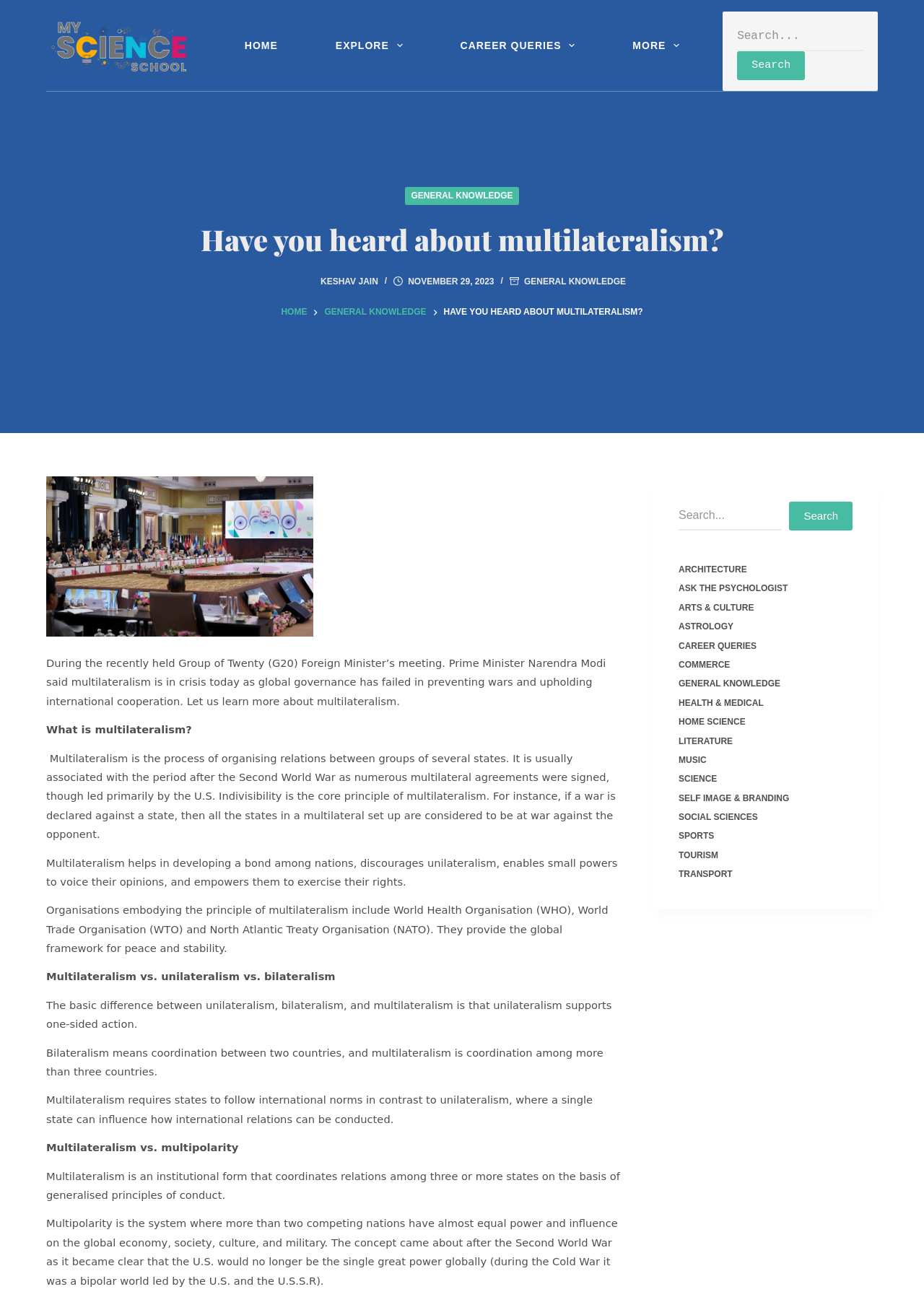Please give a one-word or short phrase response to the following question: 
Who is the author of the article?

Keshav Jain